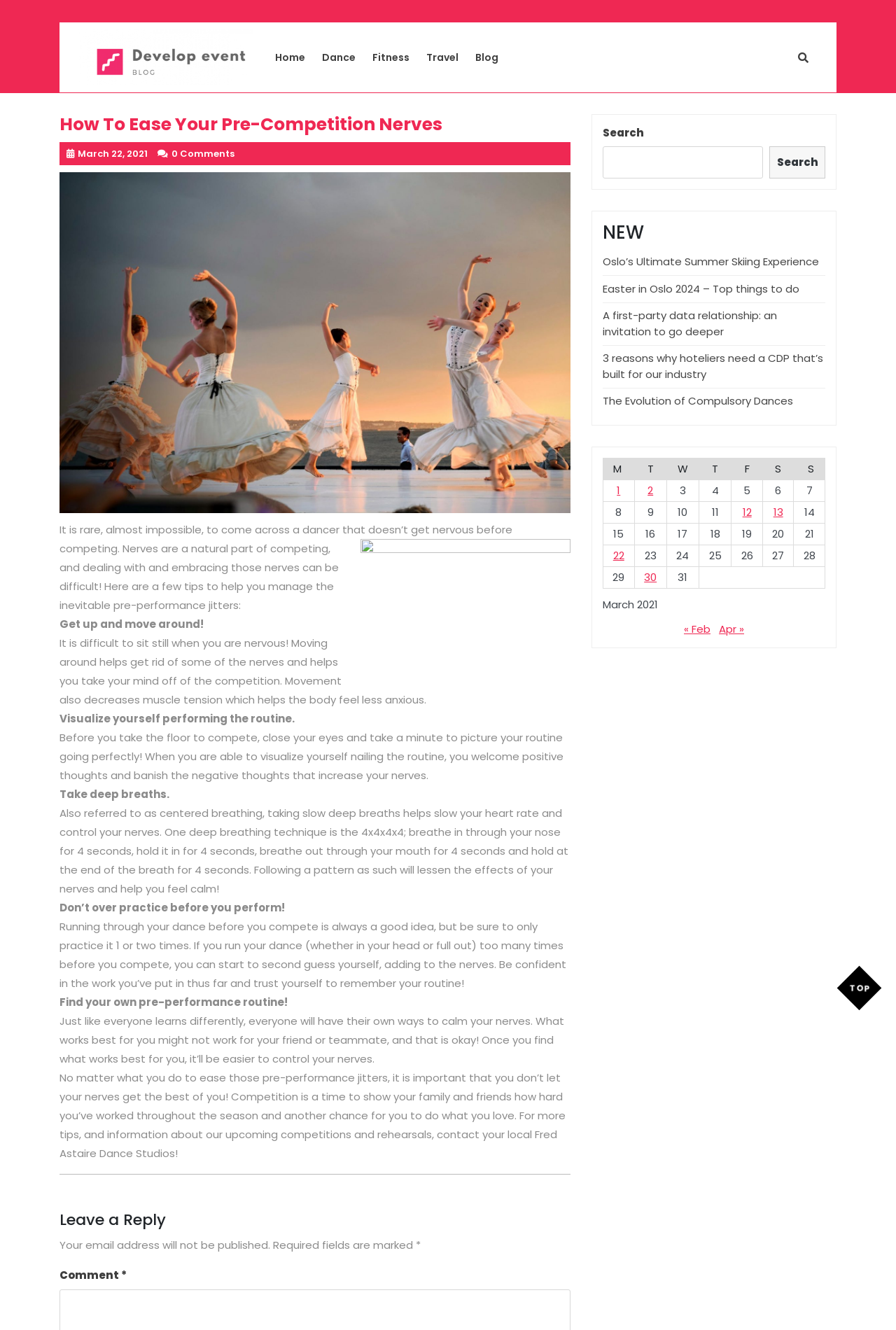Can you specify the bounding box coordinates for the region that should be clicked to fulfill this instruction: "Click on the 'Home' link".

[0.299, 0.029, 0.348, 0.057]